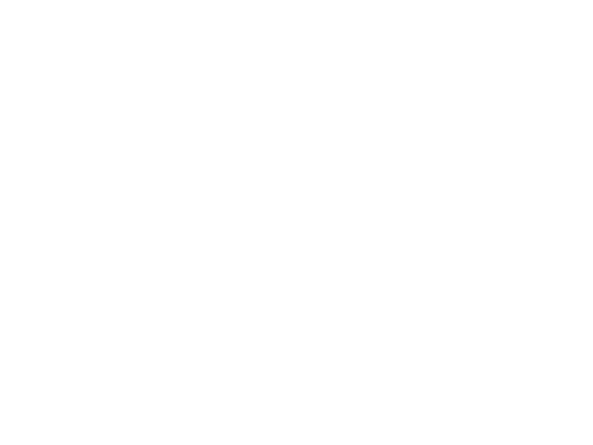Review the image closely and give a comprehensive answer to the question: In which cities does onefinestay offer premium accommodations?

According to the caption, onefinestay offers premium accommodations in popular cities like New York and Paris, in addition to destinations like the US Virgin Islands.